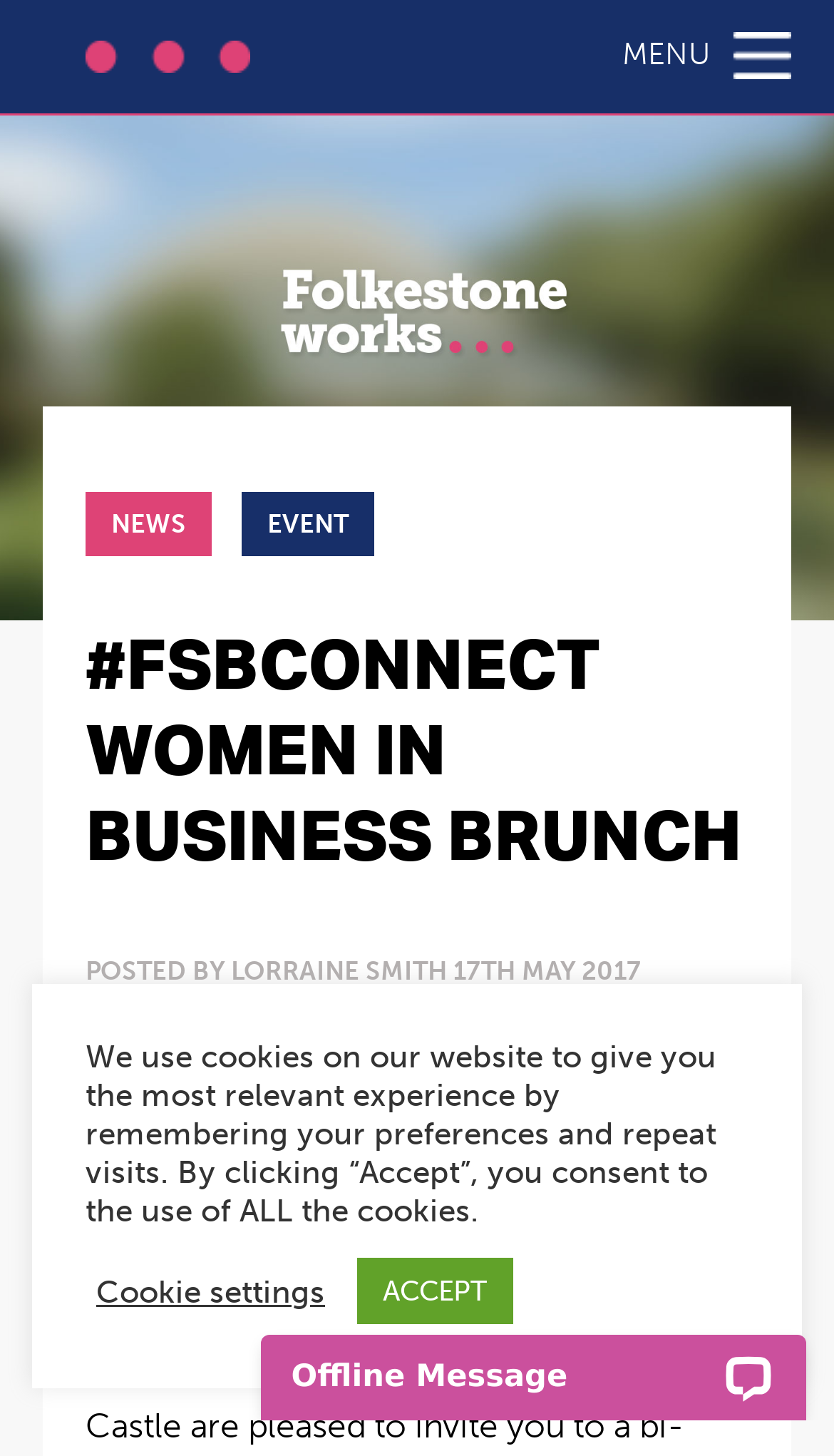Find the bounding box coordinates for the UI element that matches this description: "parent_node: MENU".

[0.103, 0.016, 0.3, 0.05]